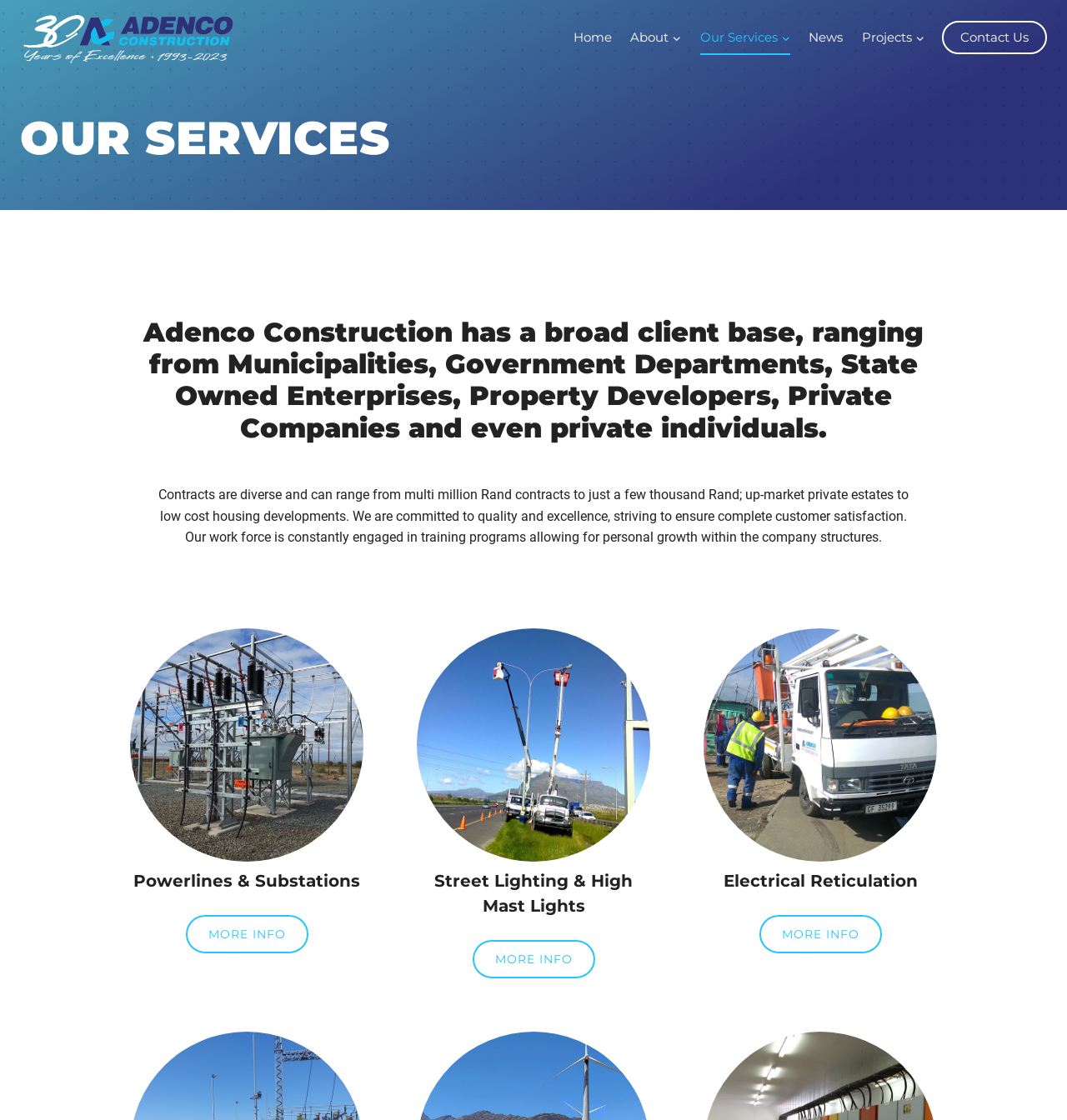Please identify the bounding box coordinates of the element on the webpage that should be clicked to follow this instruction: "Click on Contact Us". The bounding box coordinates should be given as four float numbers between 0 and 1, formatted as [left, top, right, bottom].

[0.883, 0.019, 0.981, 0.048]